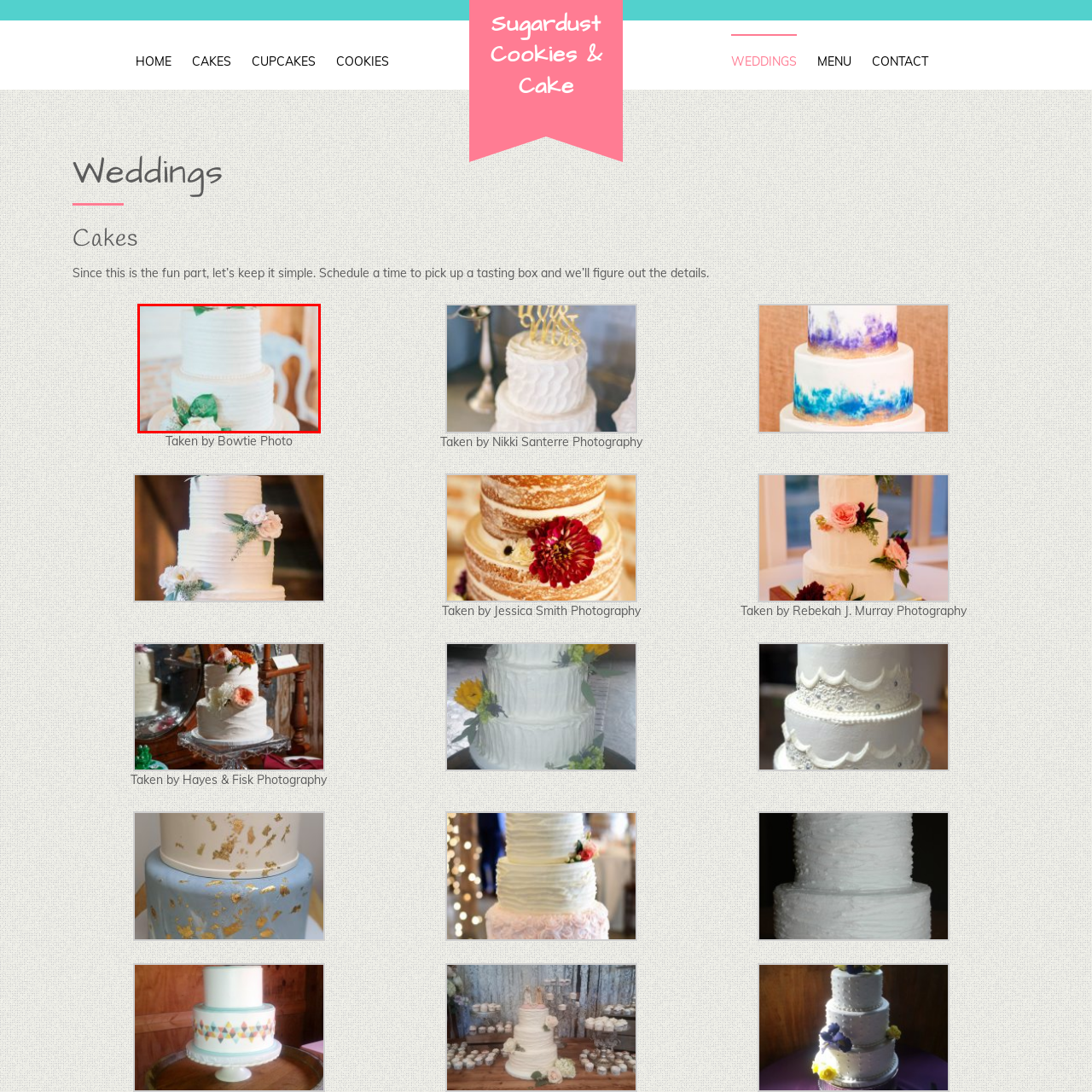Observe the image encased in the red box and deliver an in-depth response to the subsequent question by interpreting the details within the image:
What type of leaves adorn the cake?

According to the caption, the cake is adorned with delicate green leaves, which suggests that the leaves are of a green color.